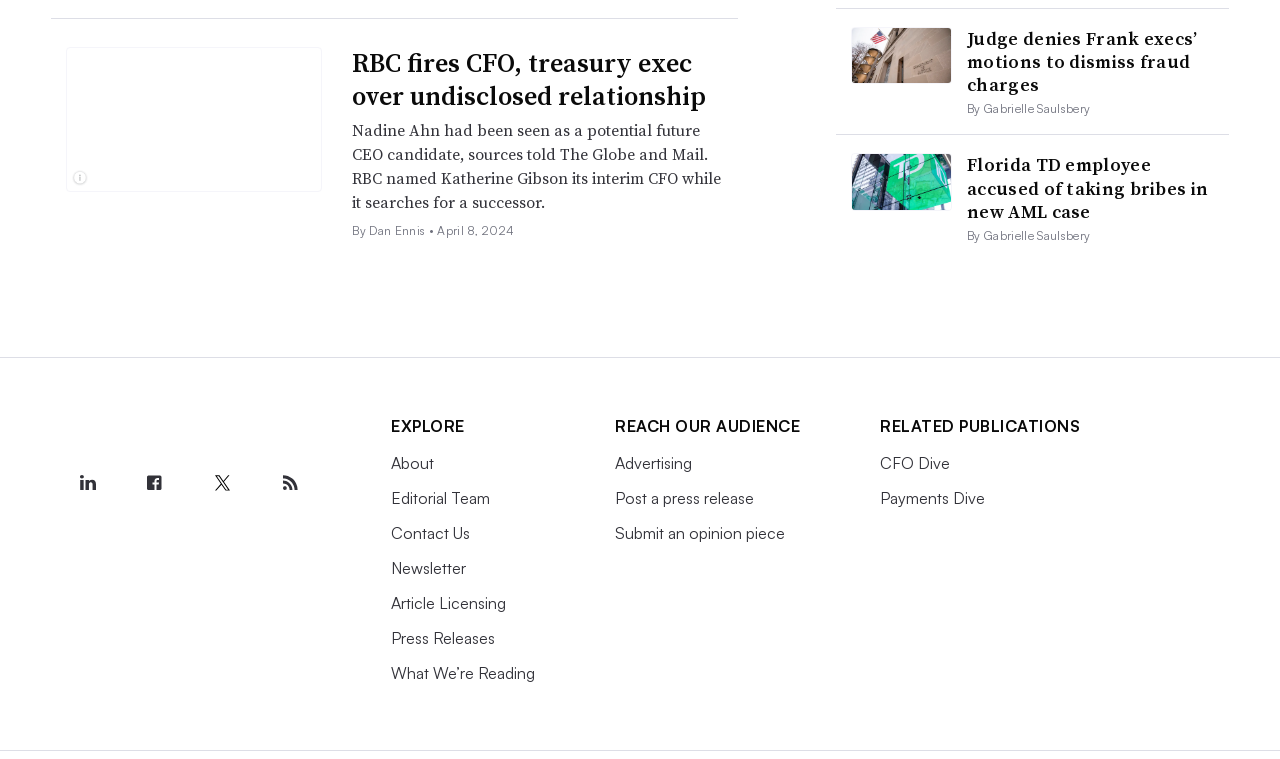What is the name of the author of the second article?
Please answer the question with a single word or phrase, referencing the image.

Gabrielle Saulsbery